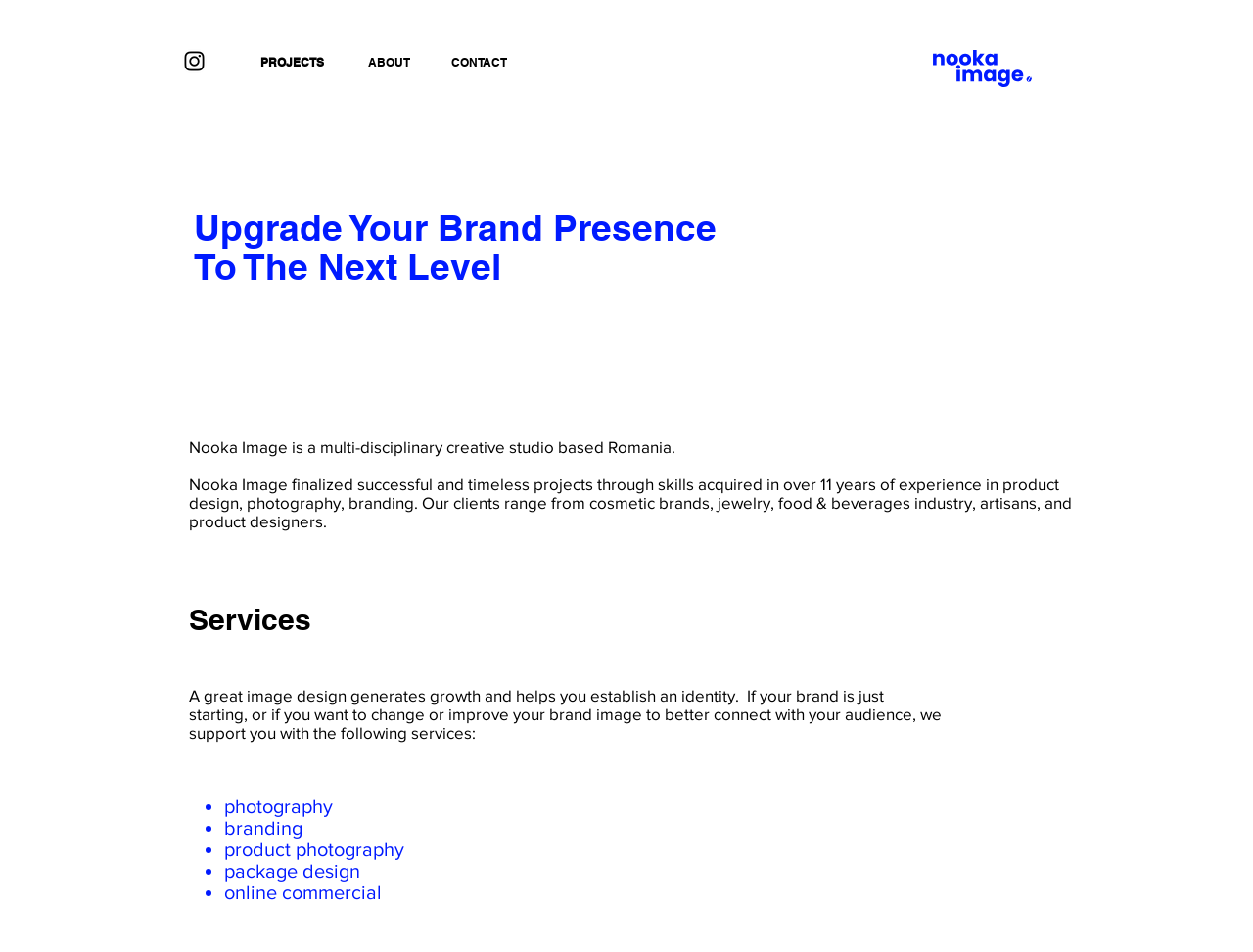What is Nooka Image?
Please provide a single word or phrase as your answer based on the screenshot.

Creative studio